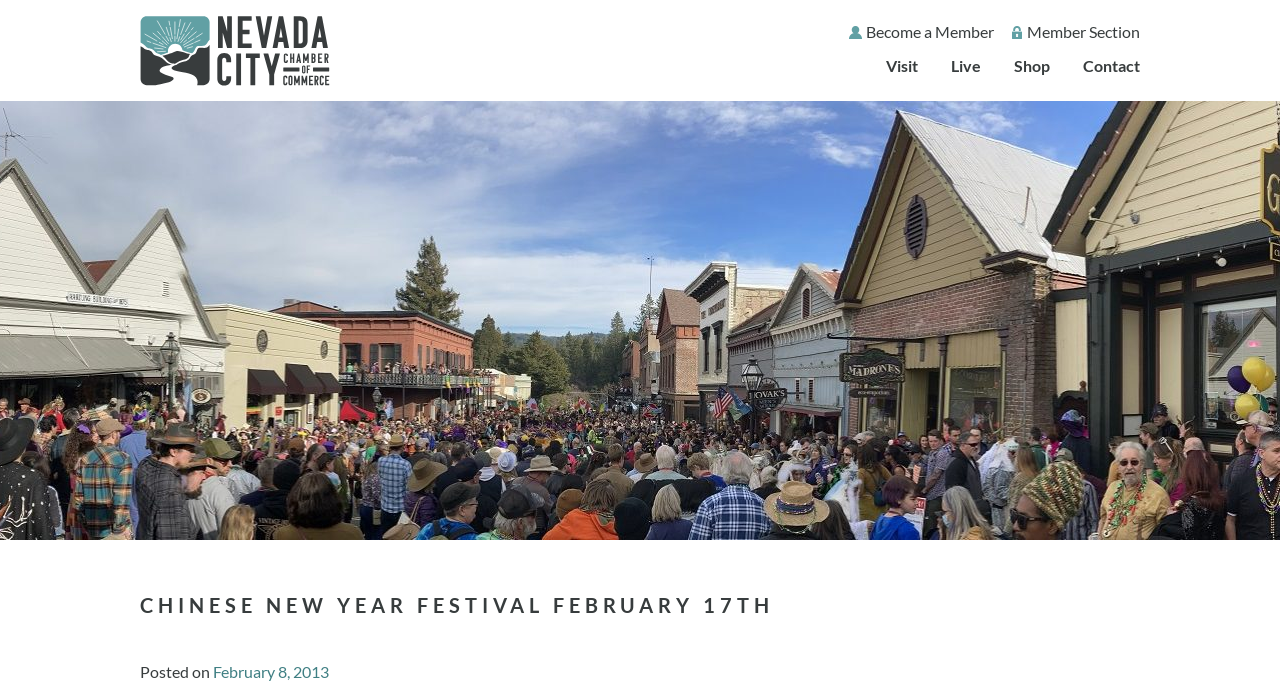What is the purpose of the 'Become a Member' link?
Using the visual information from the image, give a one-word or short-phrase answer.

To join the membership